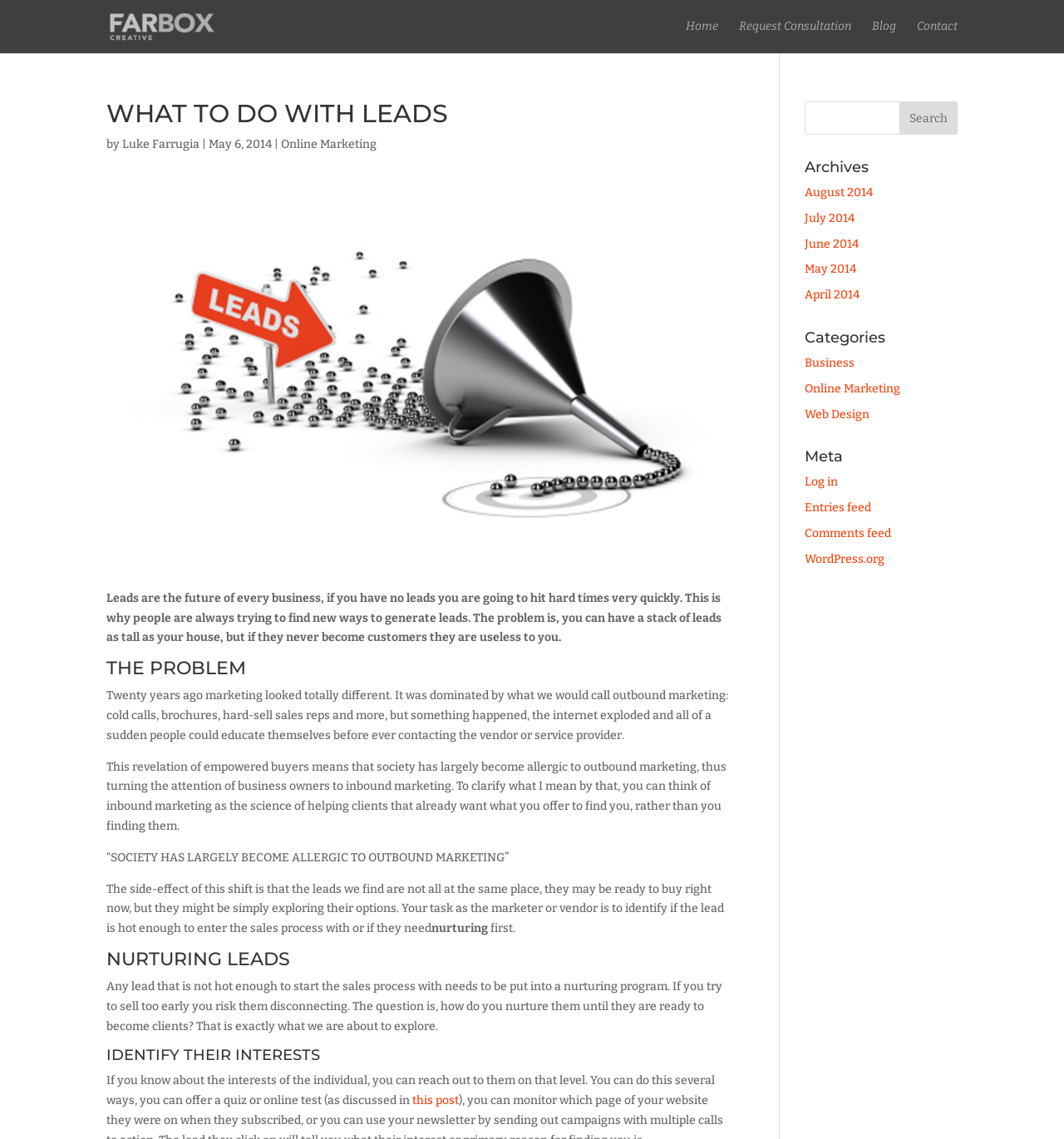Please answer the following question using a single word or phrase: 
What is the author of the article?

Luke Farrugia